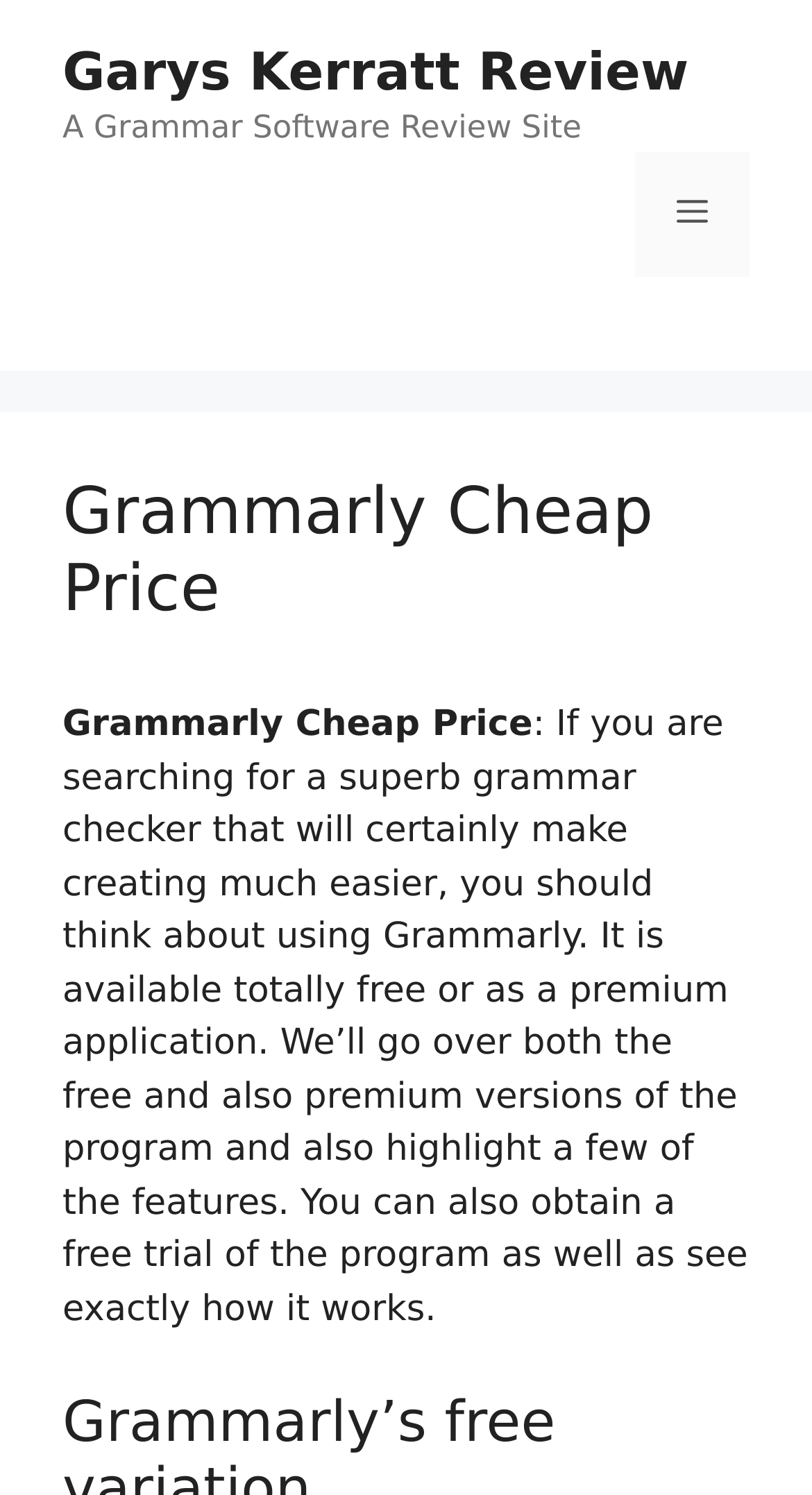What is the name of the grammar software reviewed on this site?
Answer briefly with a single word or phrase based on the image.

Grammarly